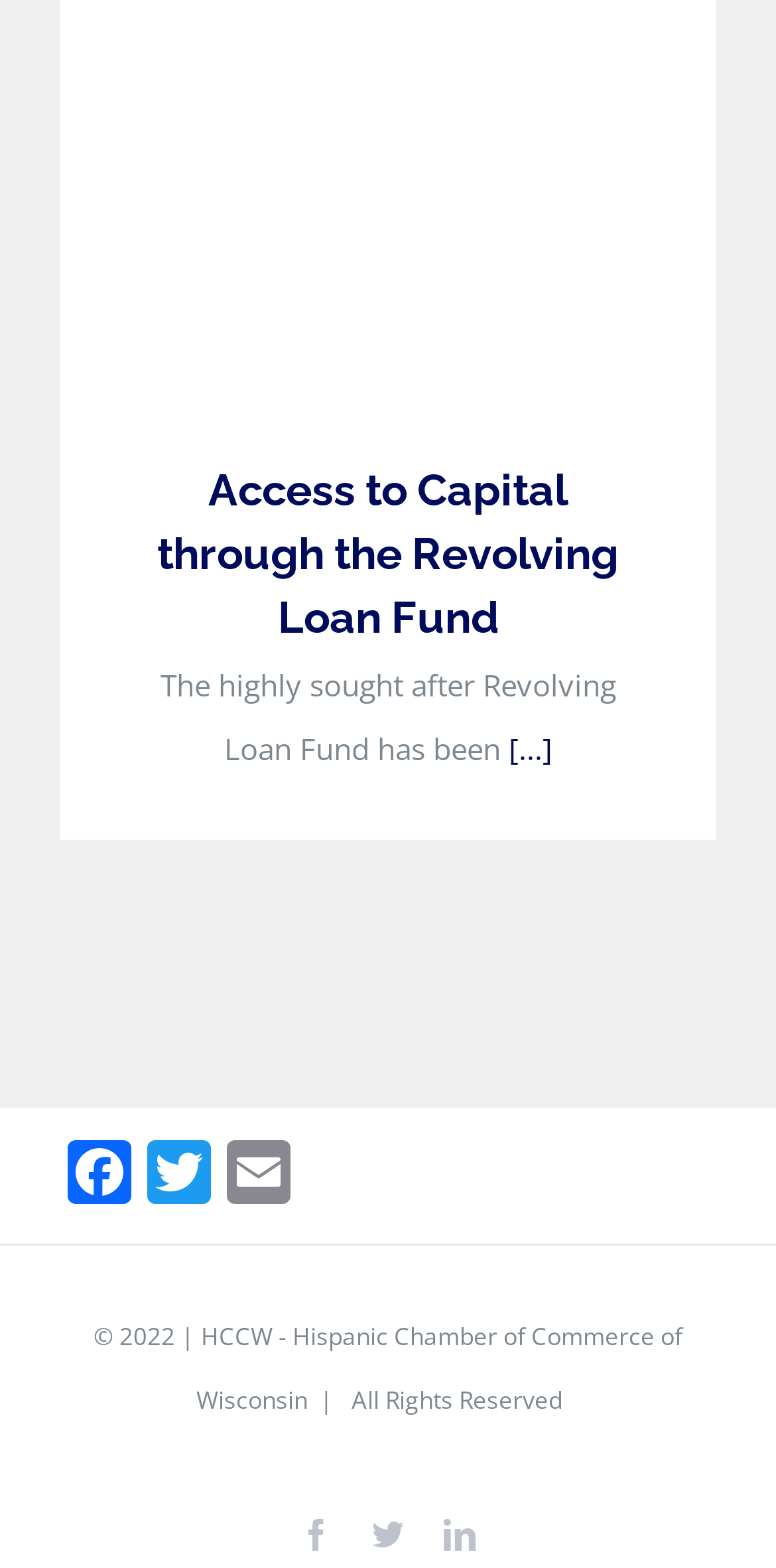What is the name of the loan fund?
Give a one-word or short phrase answer based on the image.

Revolving Loan Fund